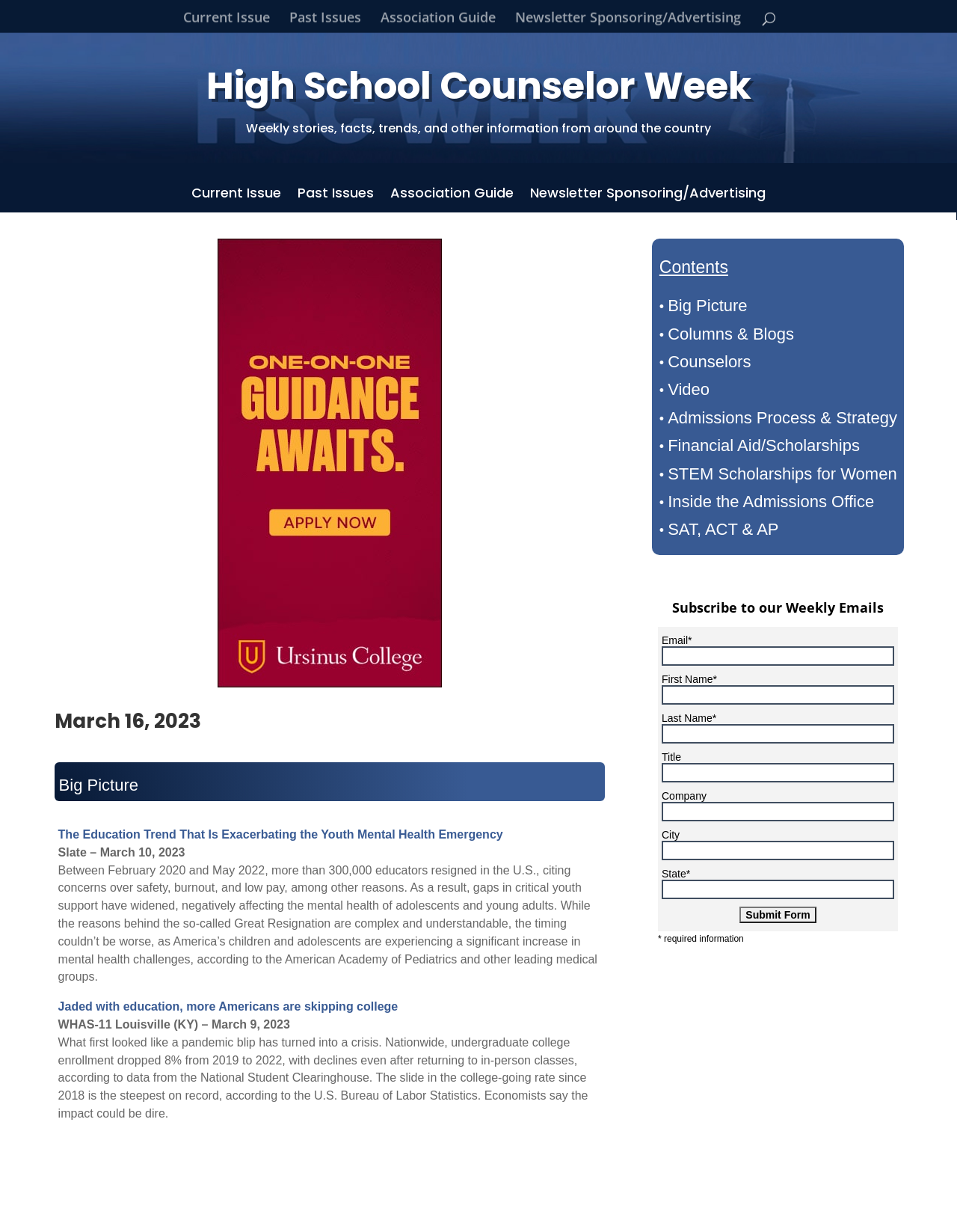Determine the bounding box coordinates for the area you should click to complete the following instruction: "Learn about STEM scholarships for women".

[0.686, 0.843, 0.945, 0.861]